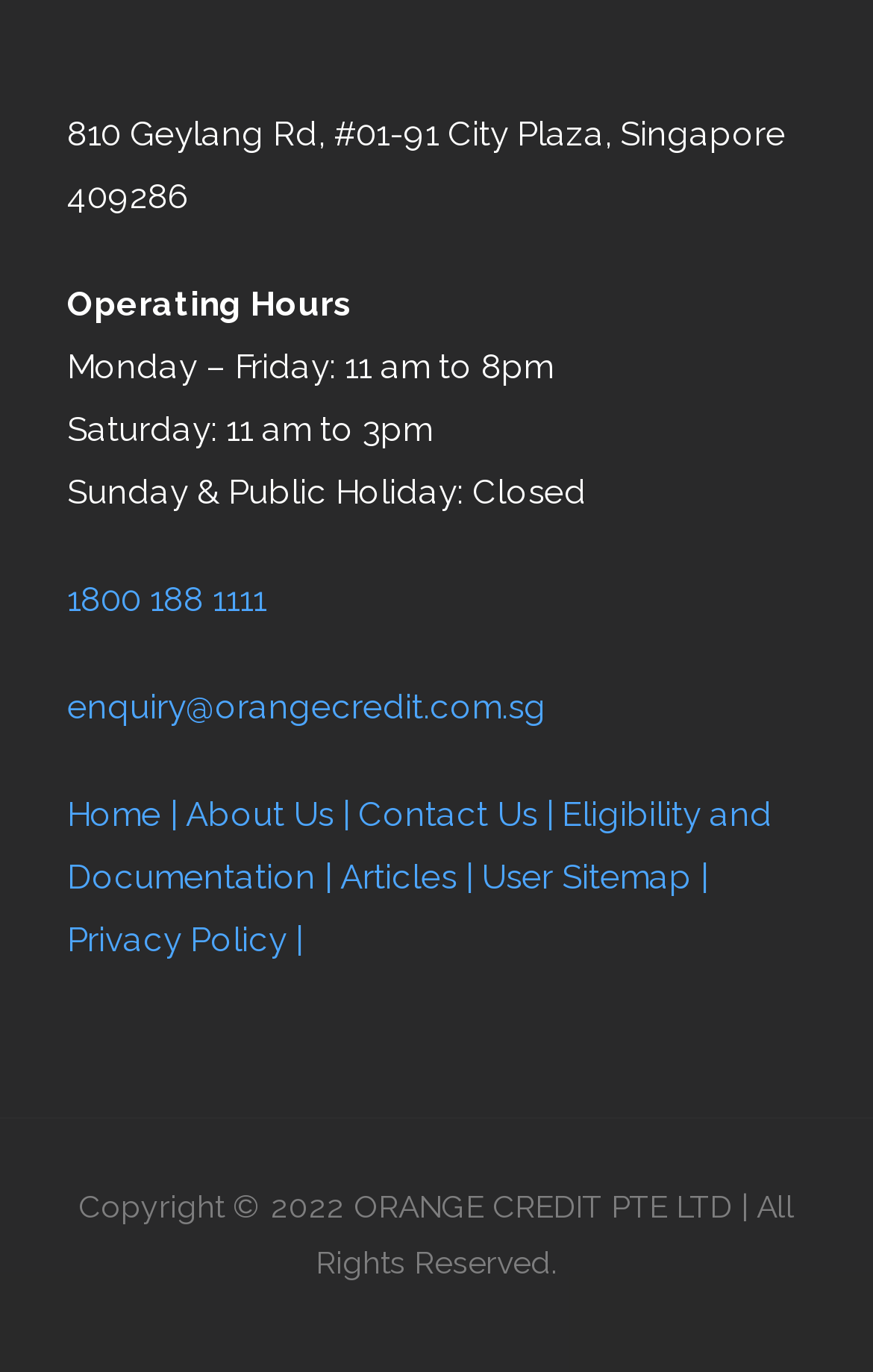Analyze the image and deliver a detailed answer to the question: What year does the copyright notice refer to?

I found the copyright notice at the bottom of the page, which says 'Copyright © 2022 ORANGE CREDIT PTE LTD | All Rights Reserved.' The year mentioned in the notice is 2022.